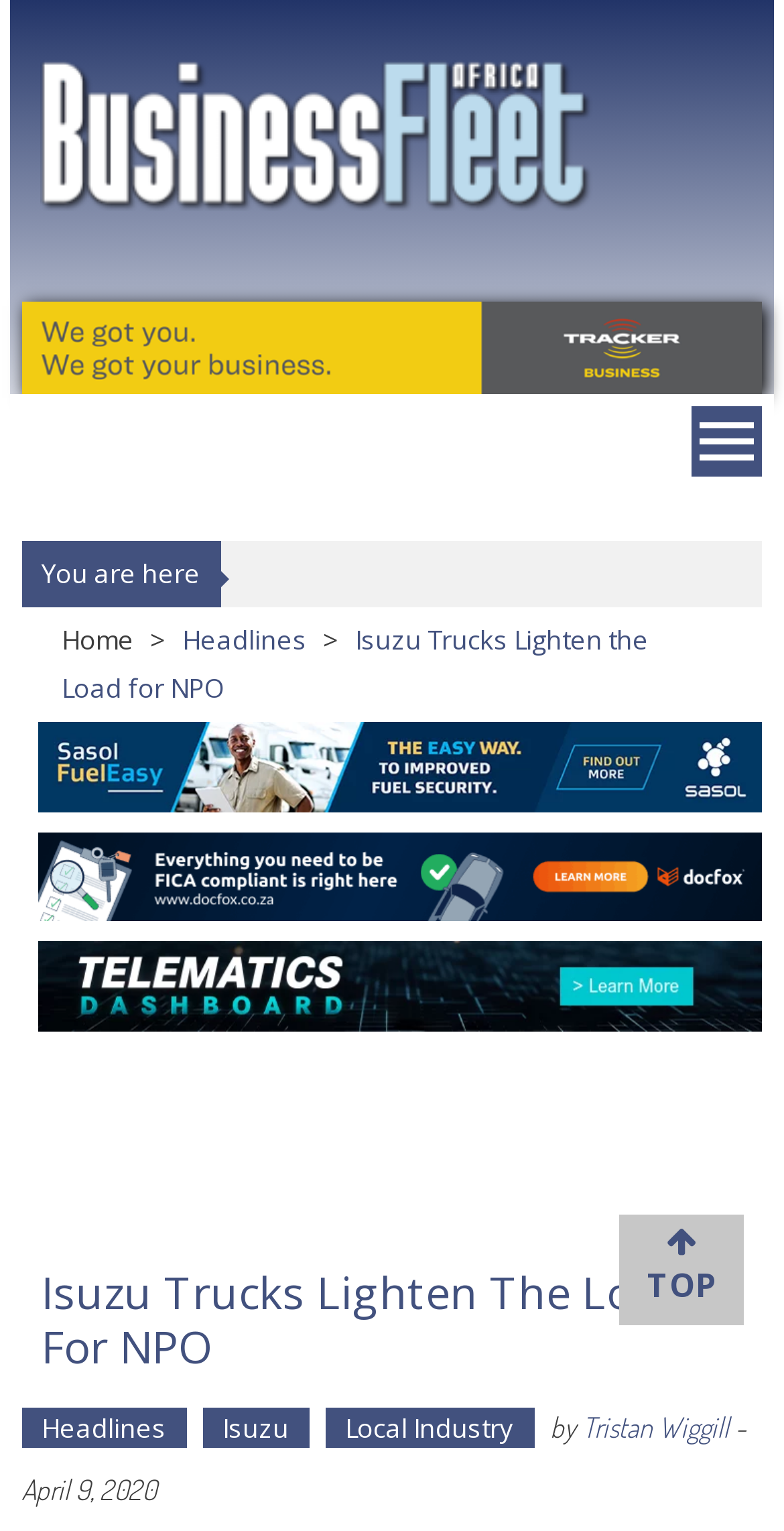What is the category of the article 'Isuzu Trucks Lighten the Load for NPO'?
Look at the screenshot and give a one-word or phrase answer.

Local Industry